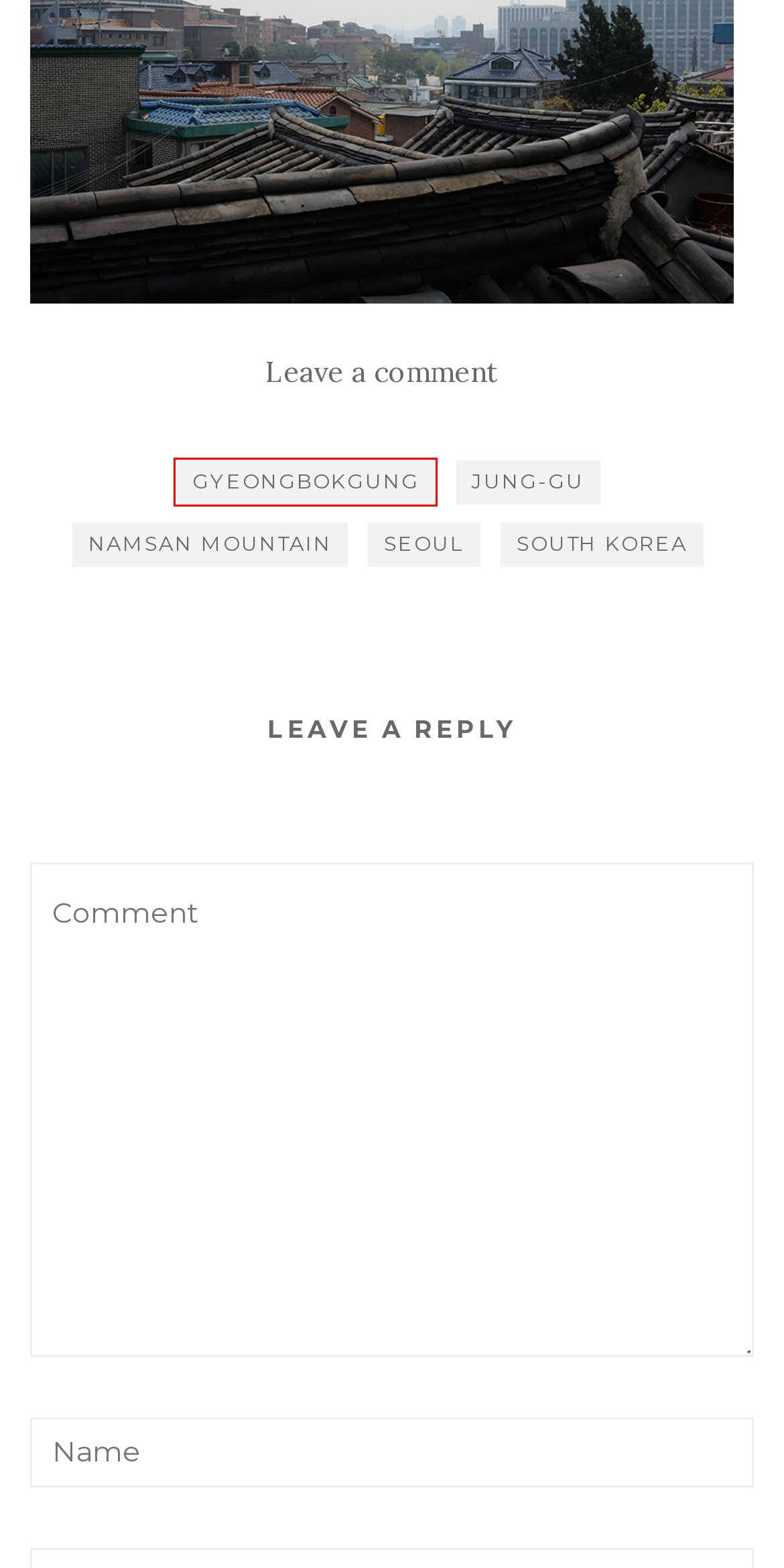Examine the screenshot of the webpage, which has a red bounding box around a UI element. Select the webpage description that best fits the new webpage after the element inside the red bounding box is clicked. Here are the choices:
A. Jung-gu – Fifty by 30
B. South Korea – Fifty by 30
C. Hanami in Ueno Kōen – Fifty by 30
D. Fifty by 30 – Goal: To visit fifty countries before I turn 30
E. Blog Tool, Publishing Platform, and CMS – WordPress.org
F. Seoul – Fifty by 30
G. Gyeongbokgung – Fifty by 30
H. Namsan Mountain – Fifty by 30

G